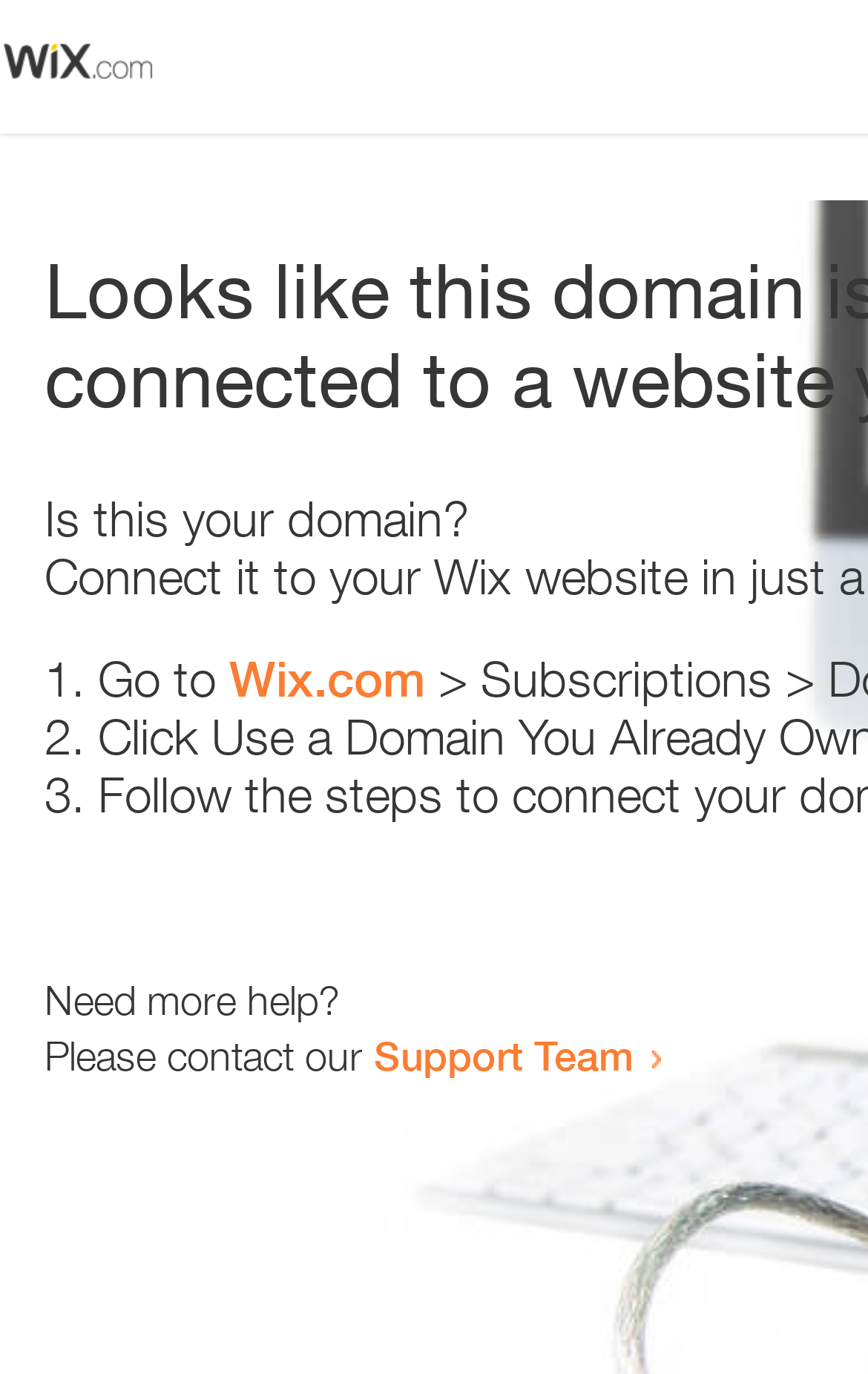Identify the main heading from the webpage and provide its text content.

Looks like this domain isn't
connected to a website yet